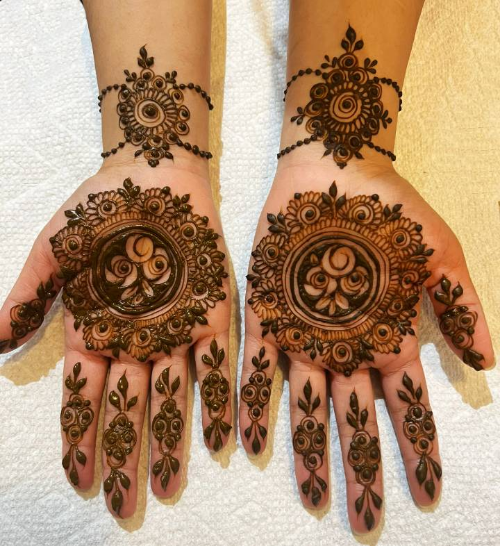Give a detailed account of the contents of the image.

This image showcases intricate bridal henna artistry, featuring beautifully detailed designs adorning both palms. The henna patterns include circular motifs complemented by floral elements, enhancing the elegance of the bride’s hands. This traditional practice is integral to wedding ceremonies, symbolizing beauty and good fortune in married life. The artistry on display reflects the mastery of henna artists, making each design unique and personally meaningful to the individual. Such detailed henna work not only adds to the charm of the bride but also emphasizes the importance of this cultural tradition in celebratory occasions.